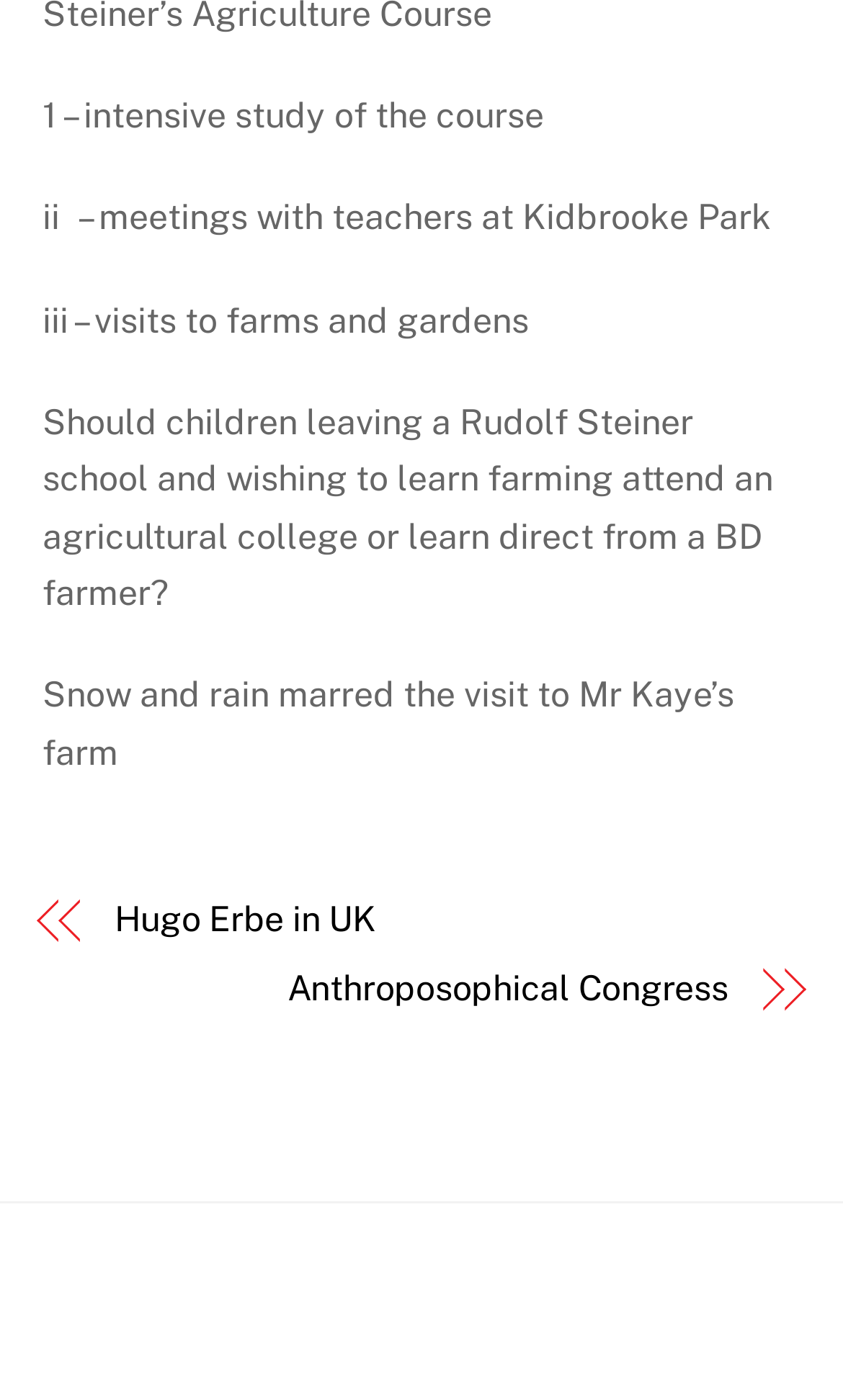Can you find the bounding box coordinates for the UI element given this description: "Hugo Erbe in UK"? Provide the coordinates as four float numbers between 0 and 1: [left, top, right, bottom].

[0.136, 0.64, 0.95, 0.675]